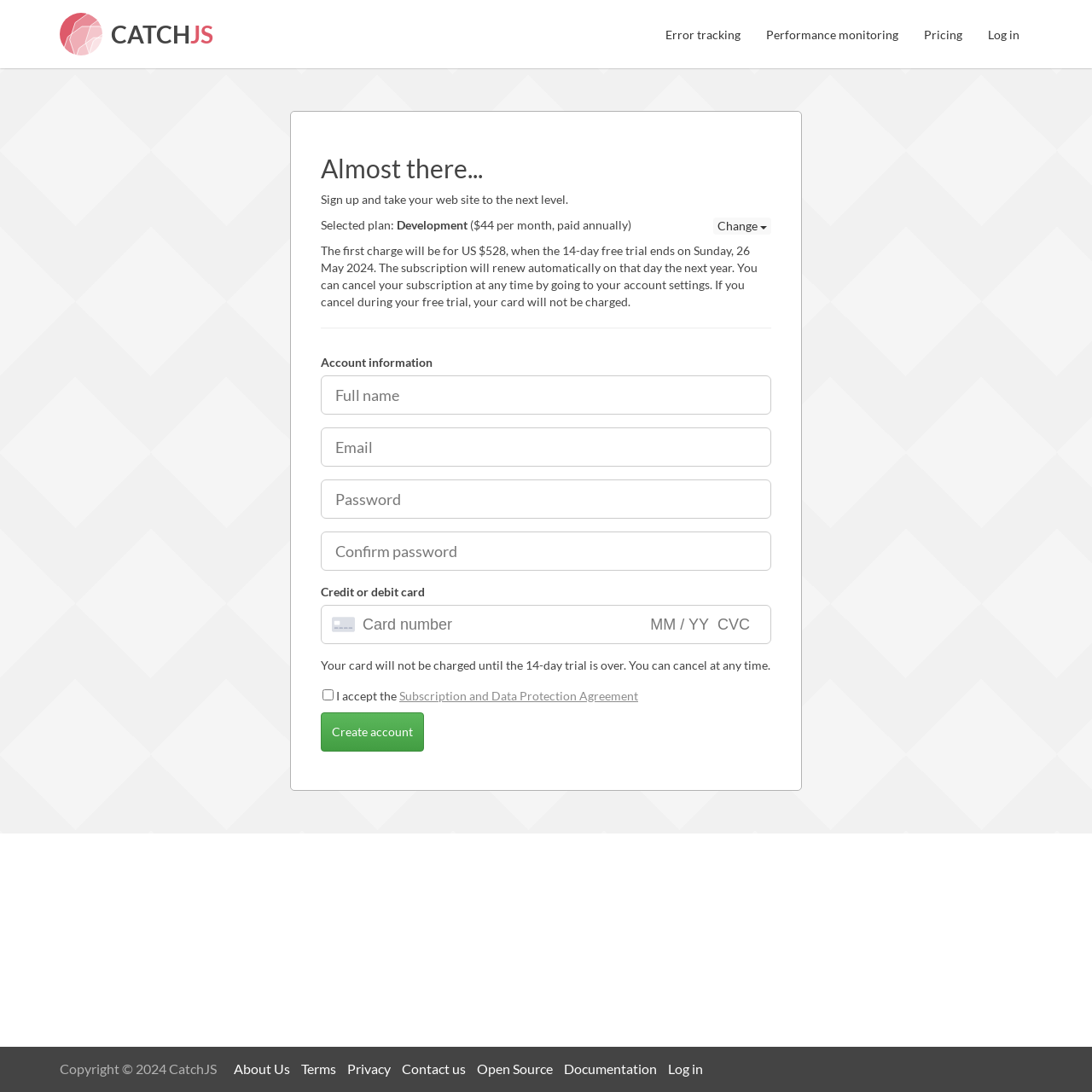Provide a thorough description of the webpage's content and layout.

The webpage is a registration page for CatchJS, a web development tool. At the top, there is a heading "CATCHJS" with a logo image next to it. Below the heading, there are four links: "Error tracking", "Performance monitoring", "Pricing", and "Log in".

The main content of the page is divided into two sections. The first section has a heading "Almost there..." and a brief description "Sign up and take your web site to the next level." Below this, there is a section to select a plan, with the default plan being "Development" at $44 per month, paid annually. There is a button "Plans" to change the plan.

The second section is for account information, where users need to fill in their full name, email, password, and confirm password. Below this, there is a section for credit or debit card information, with a secure payment input frame. Users are assured that their card will not be charged until the 14-day trial is over and they can cancel at any time.

There is a checkbox to accept the Subscription and Data Protection Agreement, with a link to the agreement. Finally, there is a "Create account" button.

At the bottom of the page, there is a copyright notice "Copyright © 2024 CatchJS" and several links to other pages, including "About Us", "Terms", "Privacy", "Contact us", "Open Source", "Documentation", and "Log in".